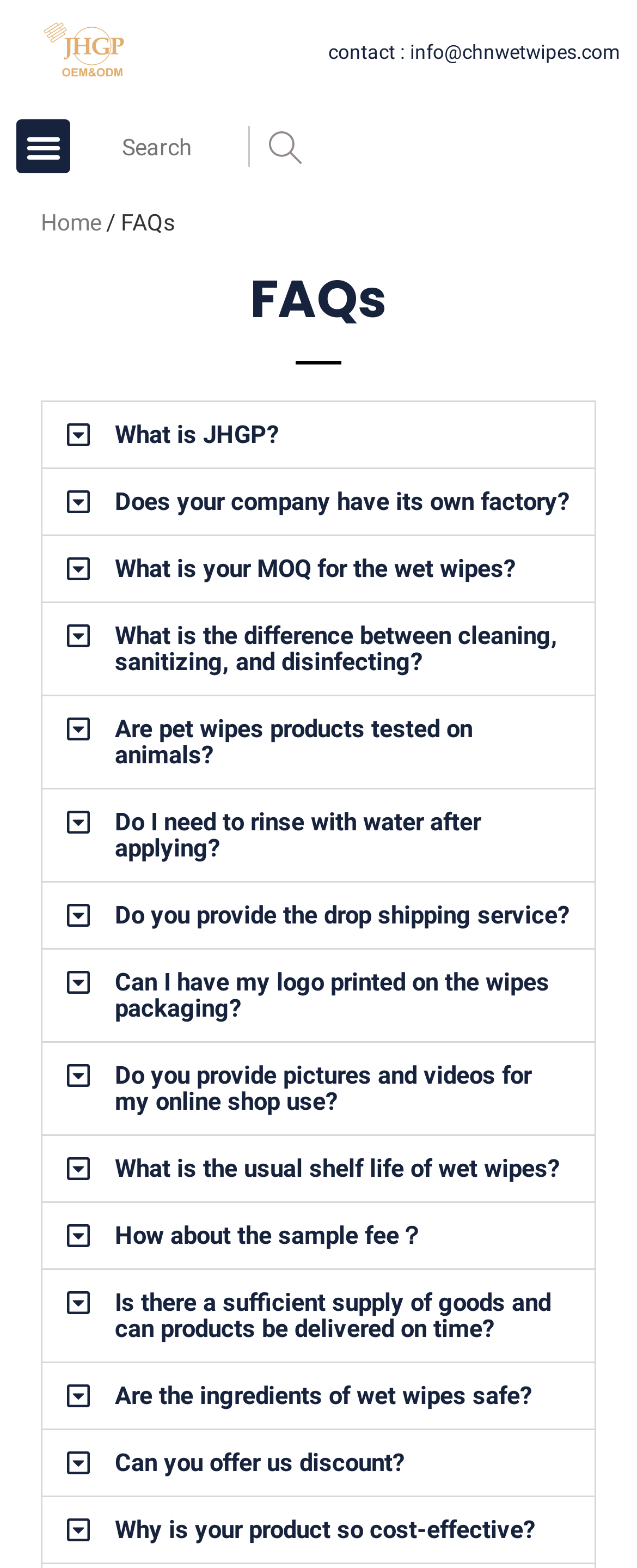Using the format (top-left x, top-left y, bottom-right x, bottom-right y), provide the bounding box coordinates for the described UI element. All values should be floating point numbers between 0 and 1: What is JHGP?

[0.067, 0.257, 0.933, 0.299]